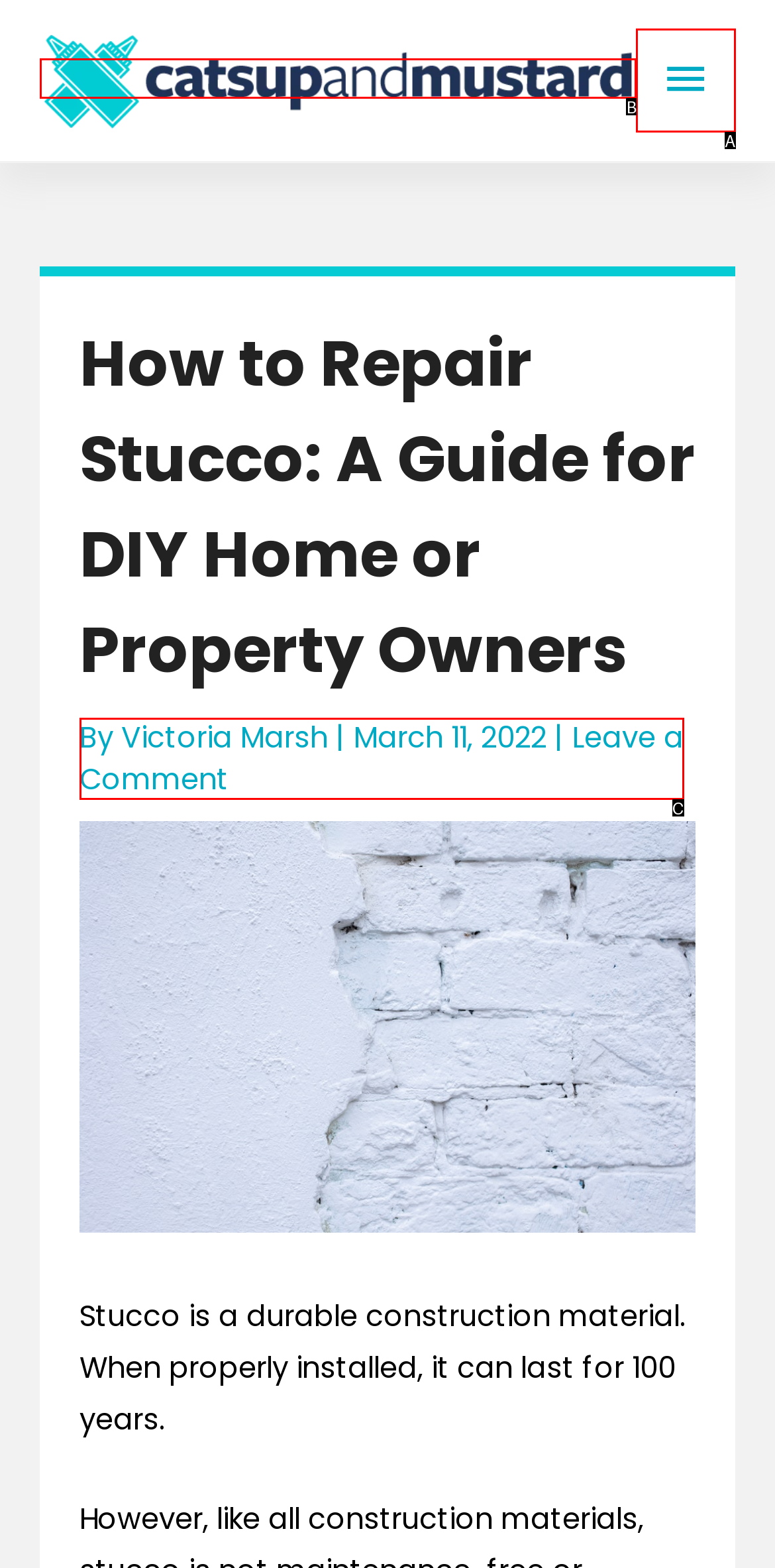Identify the letter corresponding to the UI element that matches this description: alt="Catsup and Mustard"
Answer using only the letter from the provided options.

B